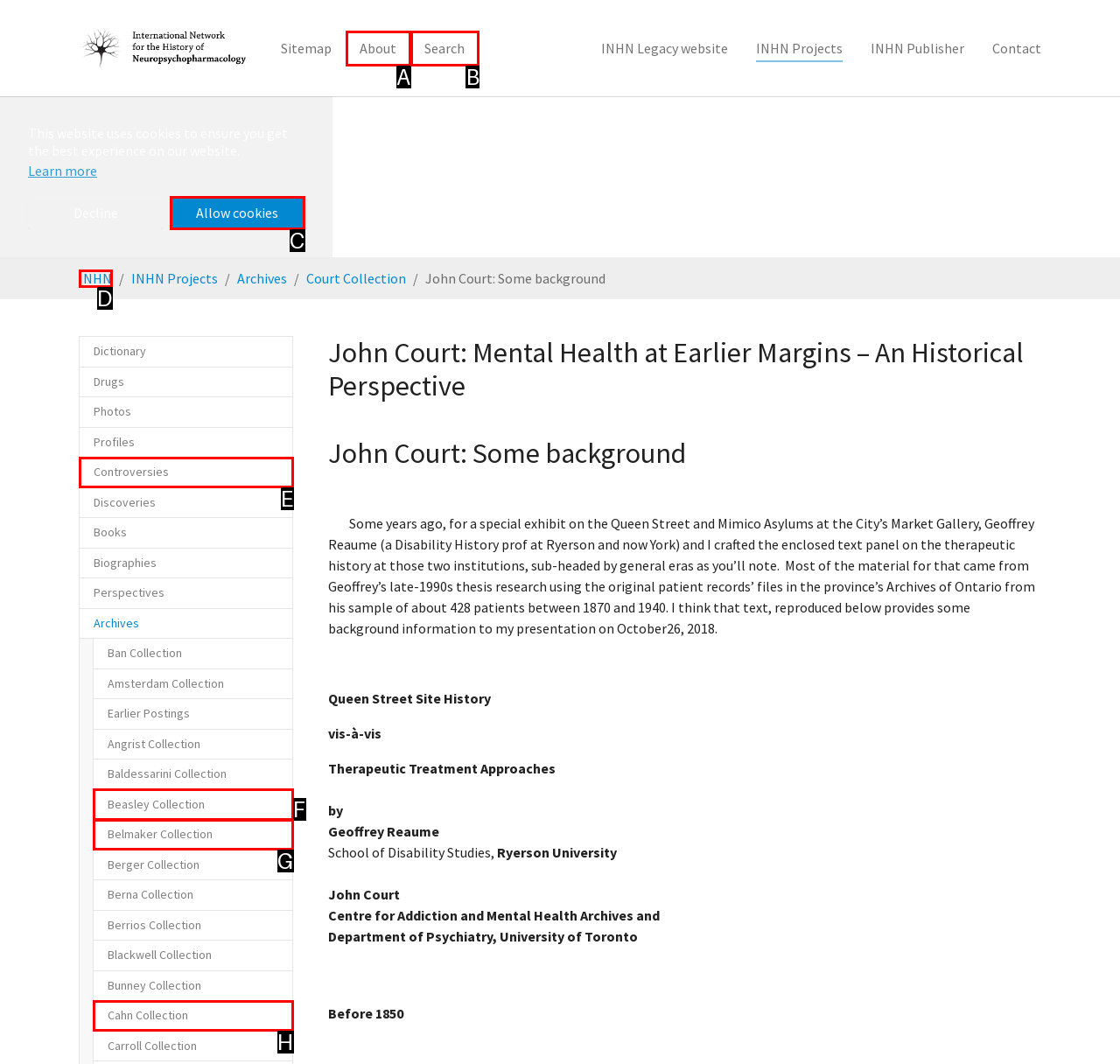What is the letter of the UI element you should click to search for something? Provide the letter directly.

B